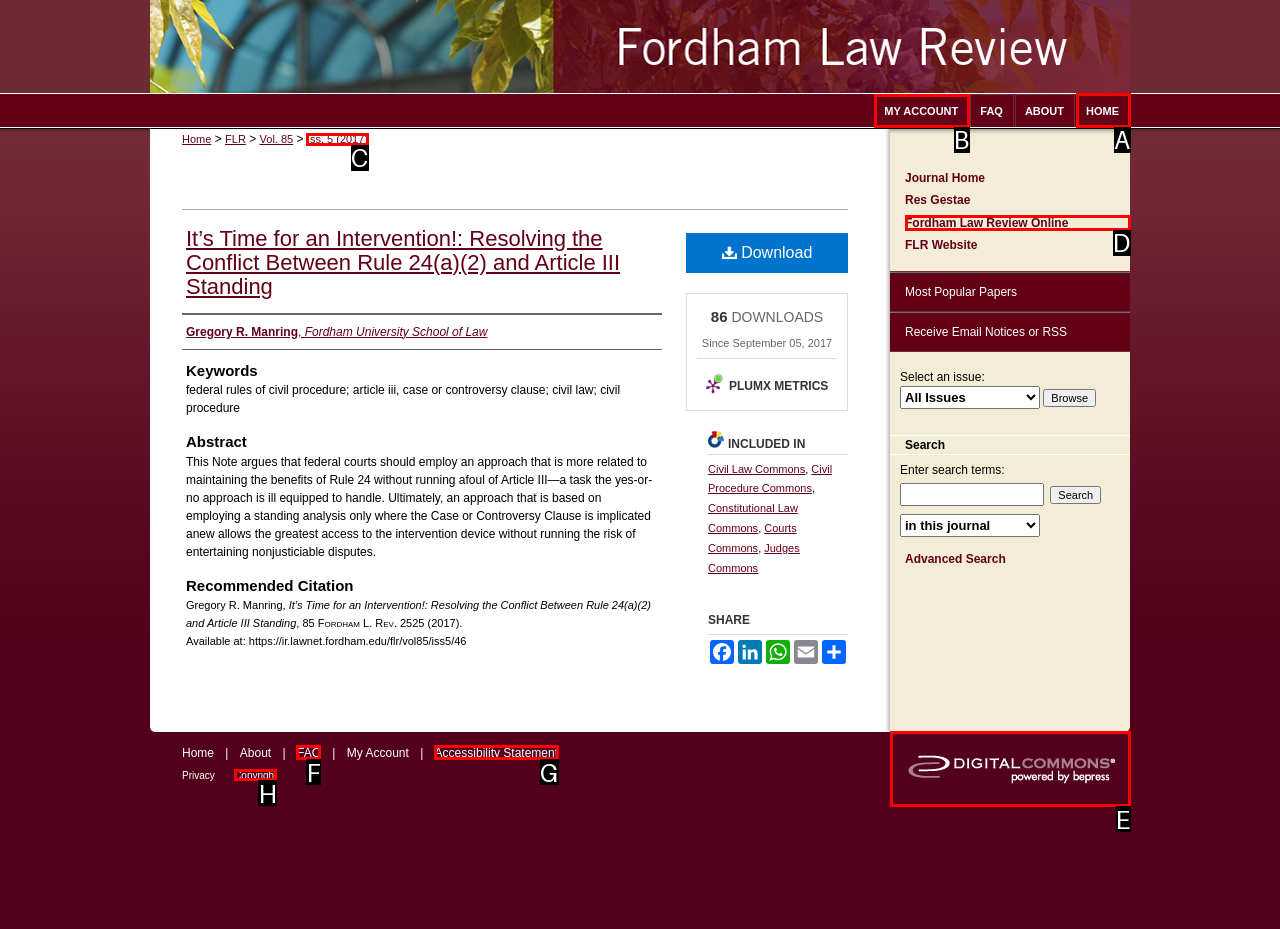Identify the letter of the option that should be selected to accomplish the following task: Click on the 'HOME' link. Provide the letter directly.

A